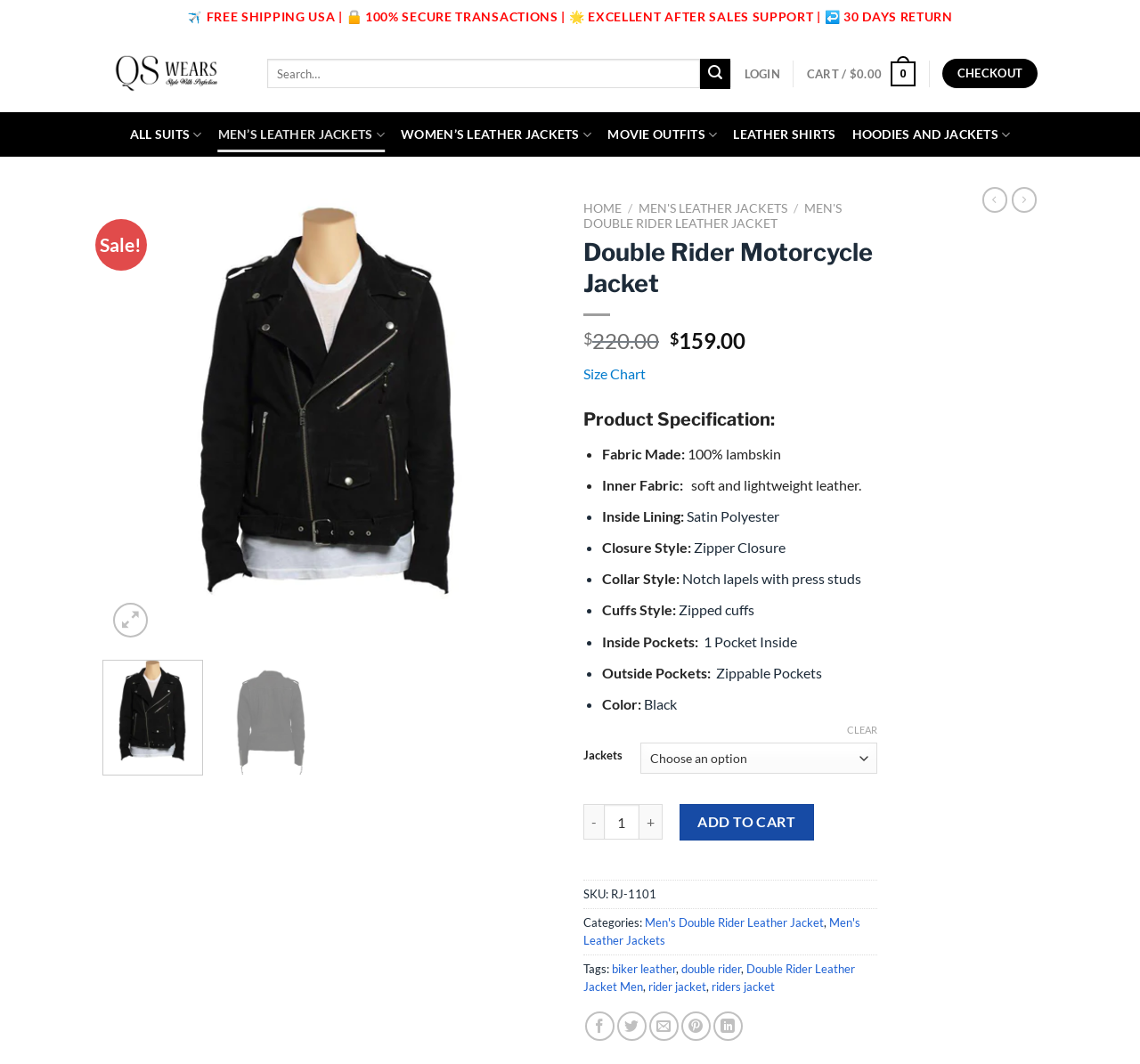What is the color of the Double Rider Motorcycle Jacket?
Kindly give a detailed and elaborate answer to the question.

The color of the Double Rider Motorcycle Jacket can be found in the product specification section, where it is listed as 'Color: Black' under the 'Product Specification' heading.